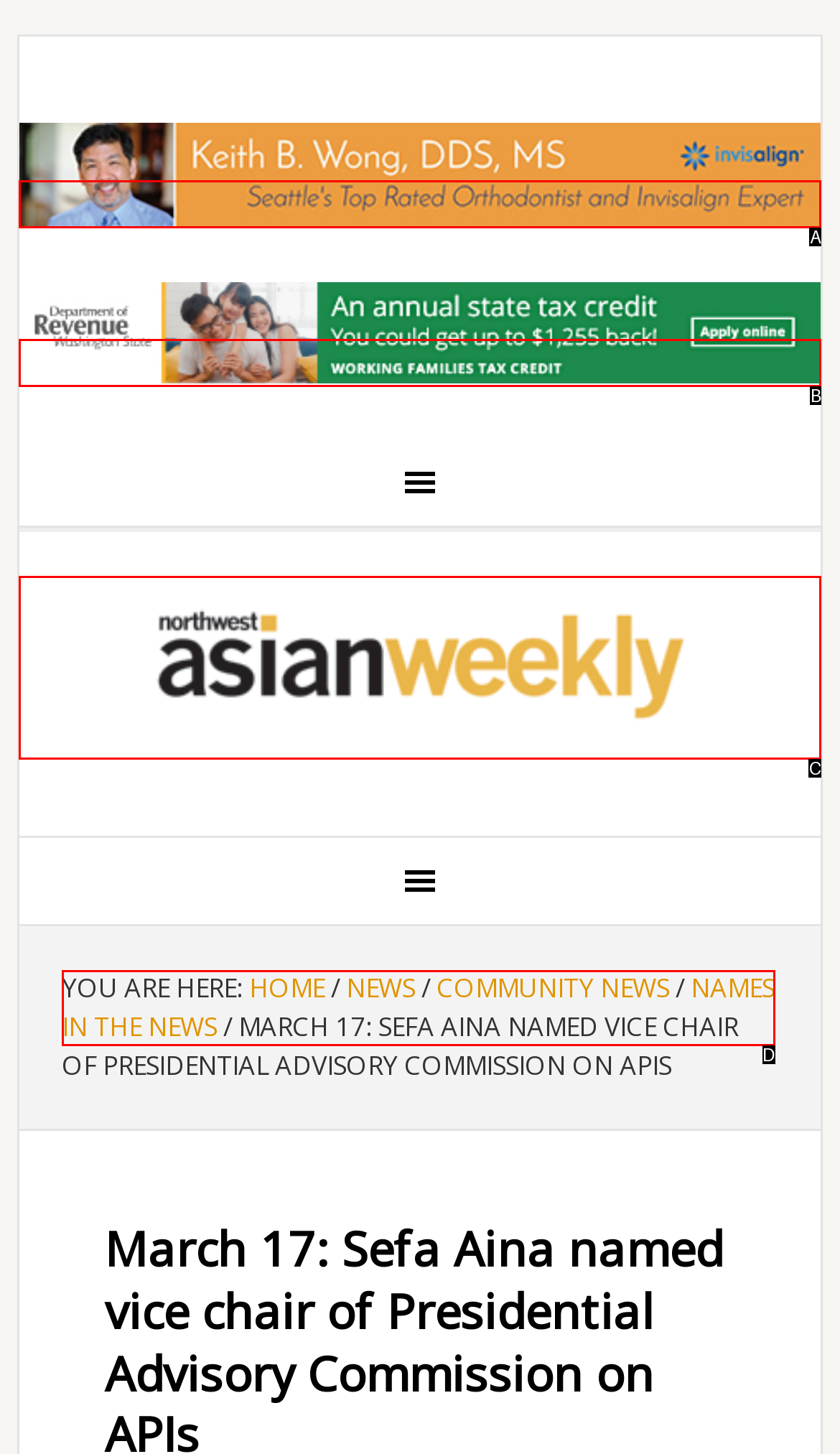Select the HTML element that corresponds to the description: November 2020. Answer with the letter of the matching option directly from the choices given.

None